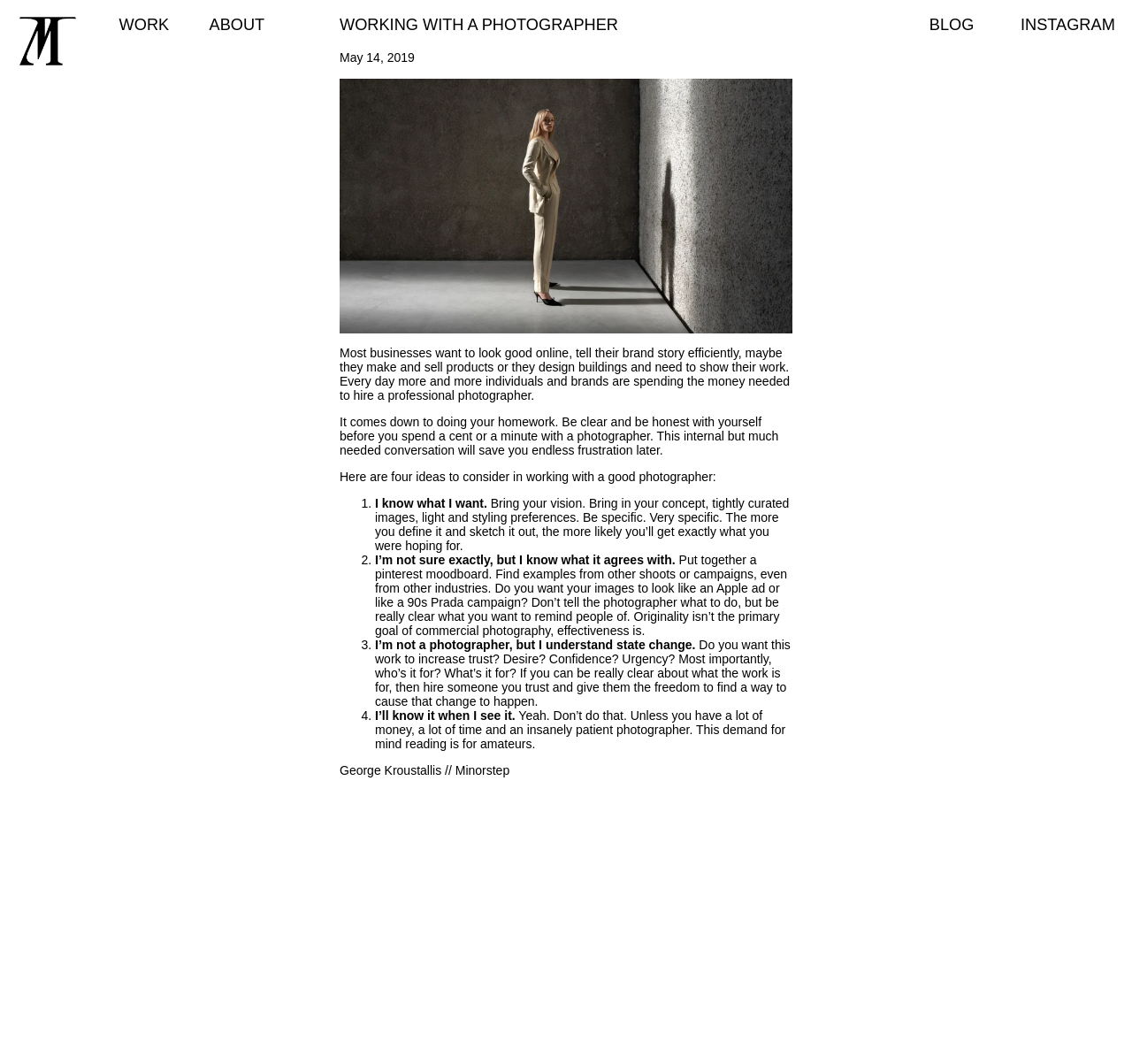Answer the following in one word or a short phrase: 
What is the main topic of the webpage?

Working with a photographer